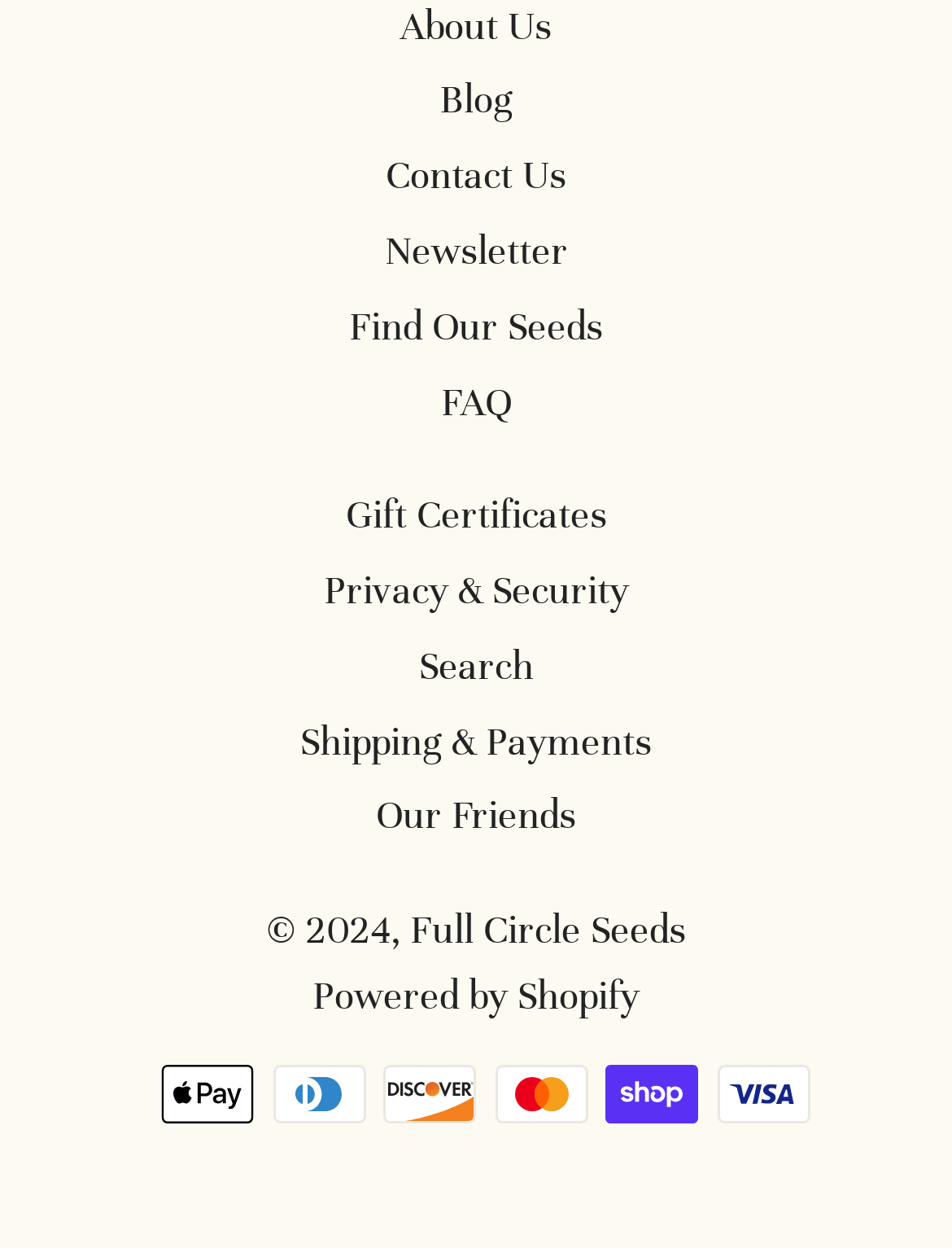Please identify the bounding box coordinates of the element that needs to be clicked to perform the following instruction: "view Payment methods".

[0.5, 0.859, 0.656, 0.951]